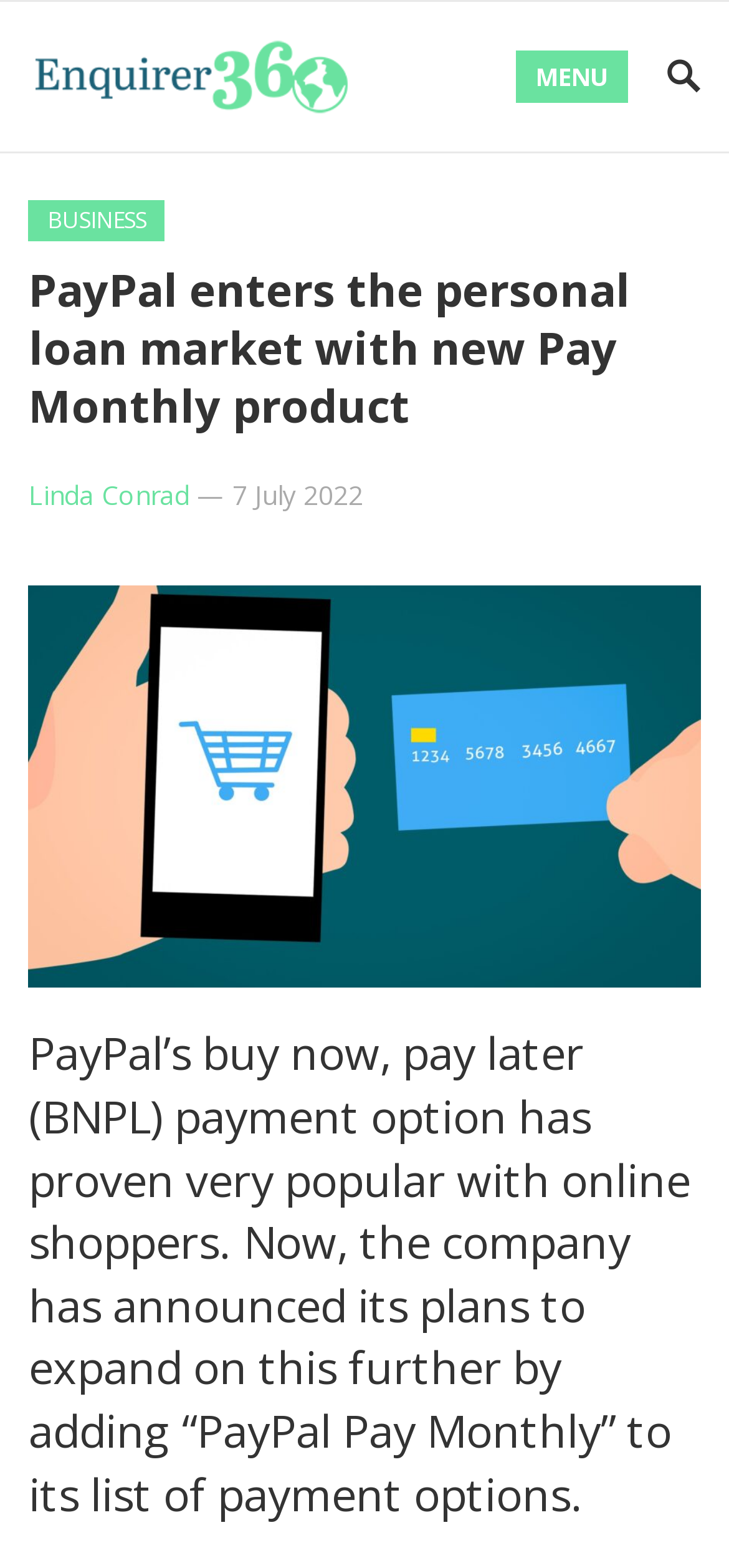Identify the bounding box coordinates for the UI element described as: "Linda Conrad".

[0.039, 0.304, 0.26, 0.326]